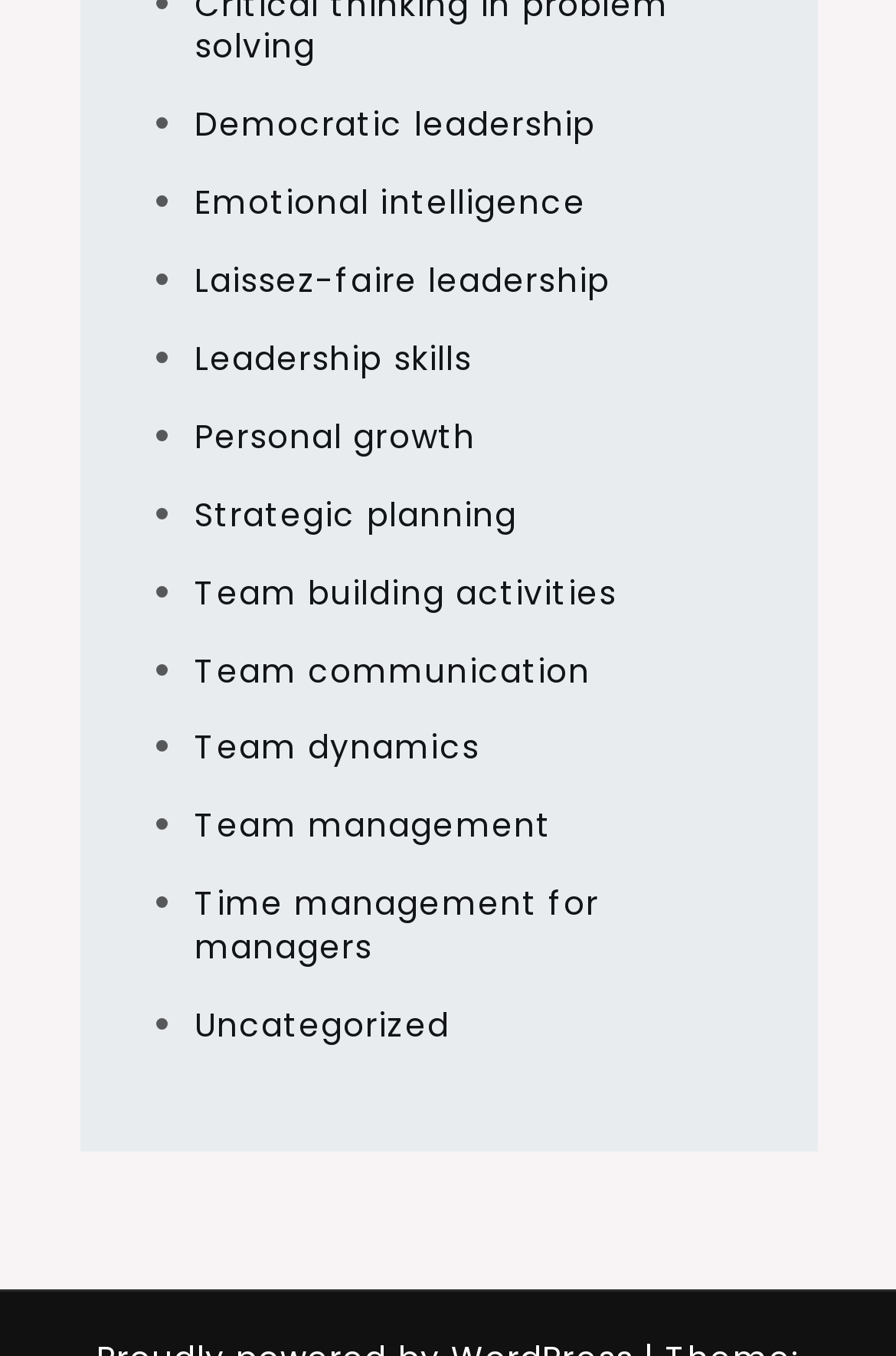Please reply with a single word or brief phrase to the question: 
What is the first leadership topic listed?

Democratic leadership